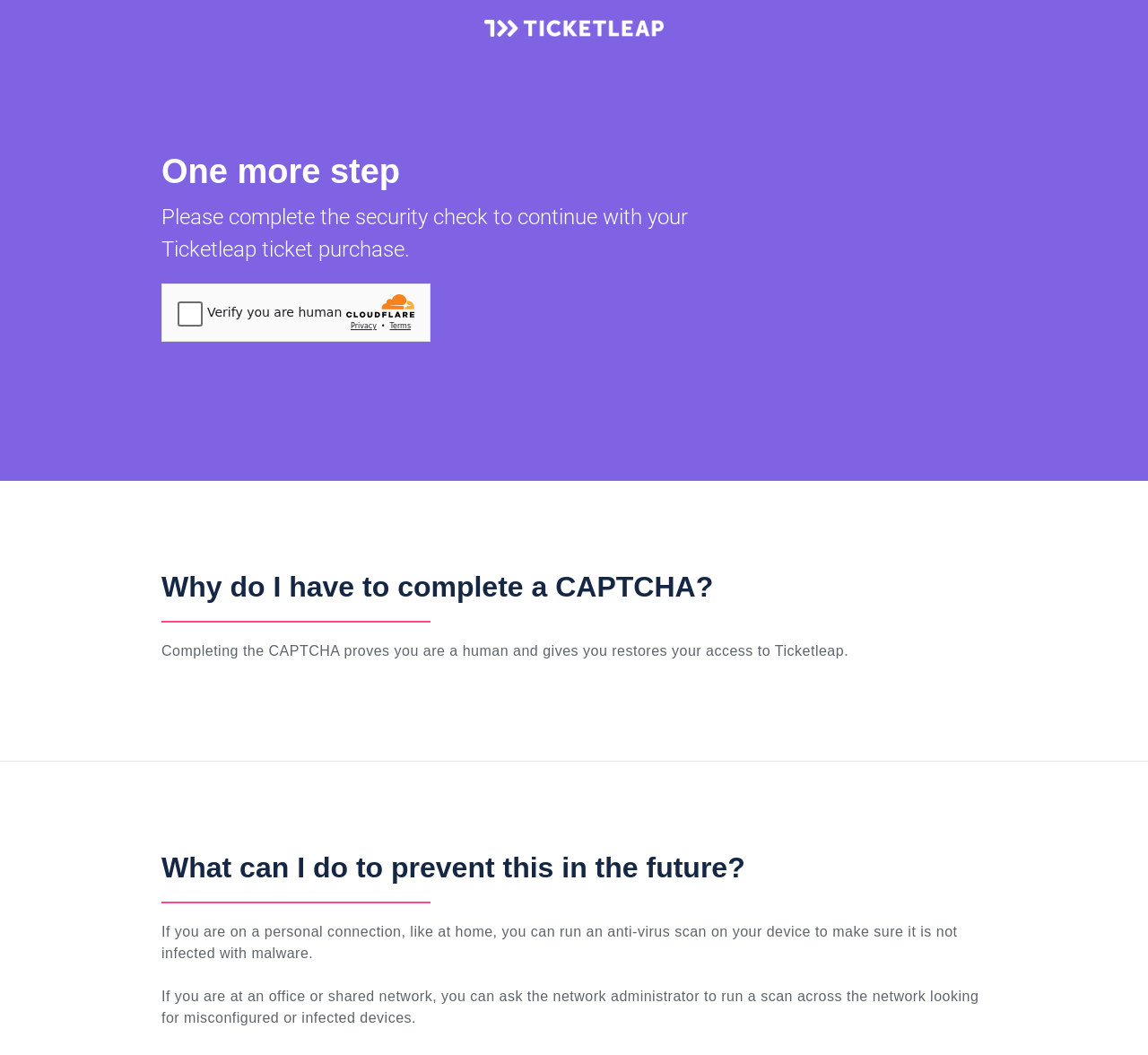Based on the visual content of the image, answer the question thoroughly: What is the topic of the webpage?

The topic of the webpage is a CAPTCHA challenge, as indicated by the presence of an Iframe element 'Widget containing a Cloudflare security challenge' and the text content of the StaticText elements, which explain the purpose and process of completing a CAPTCHA challenge.